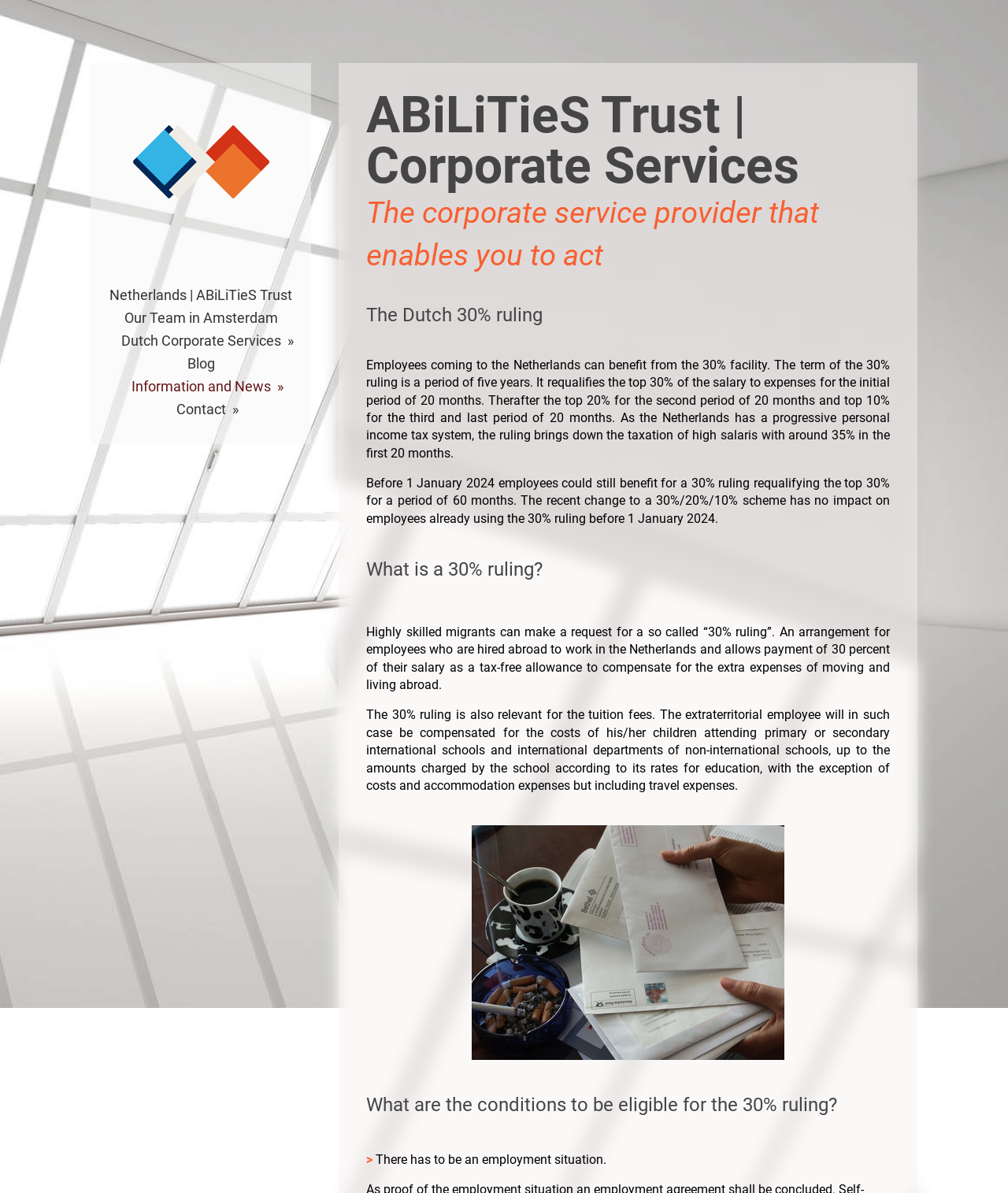Carefully examine the image and provide an in-depth answer to the question: What is the main topic of this webpage?

Based on the webpage content, I can see that the main topic is the 30% ruling, which is a facility for employees coming to the Netherlands. The webpage provides information on what the 30% ruling is, its conditions, and how it benefits highly skilled migrants.